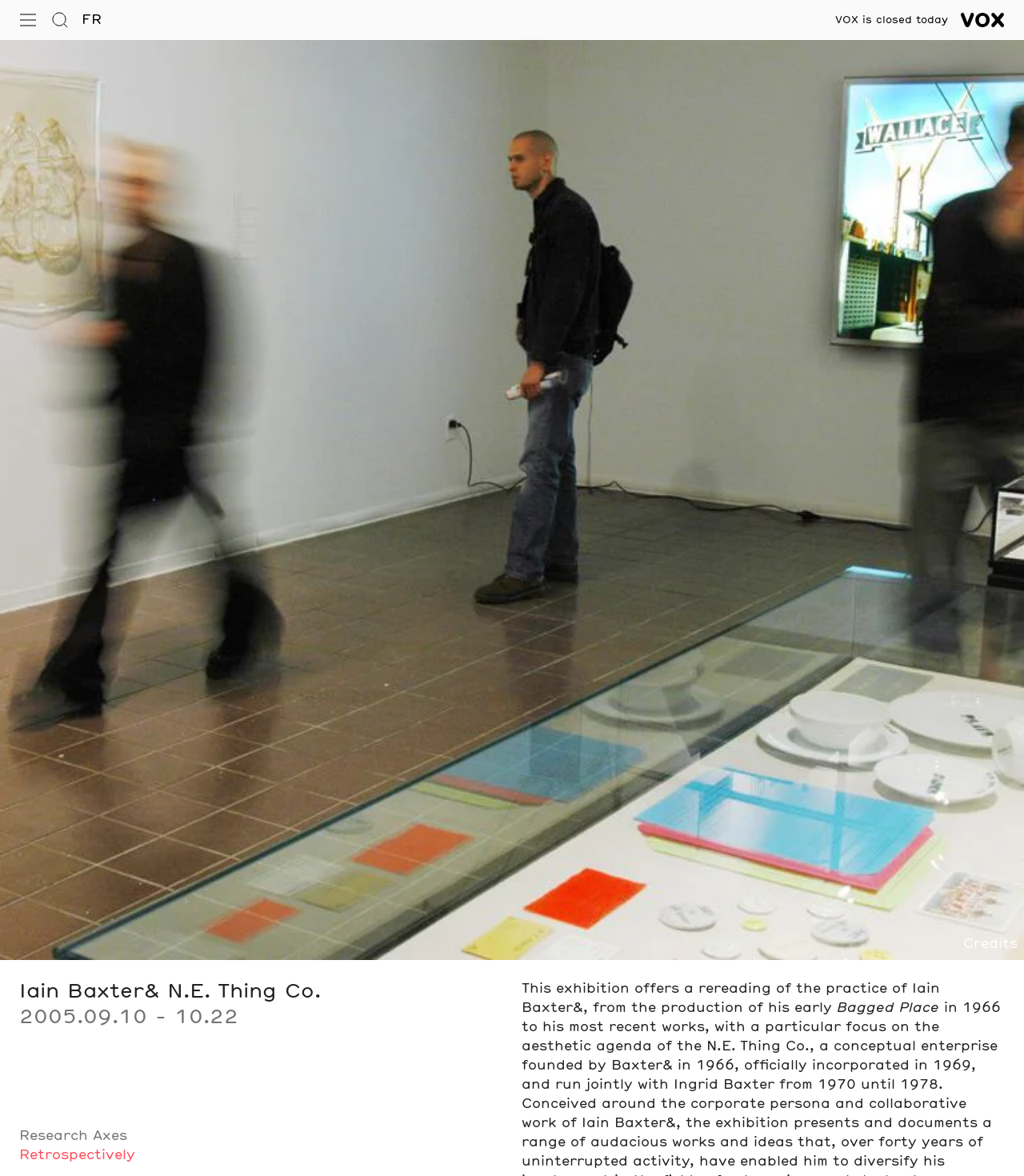Identify the bounding box coordinates of the clickable region necessary to fulfill the following instruction: "Click the 'View More' link". The bounding box coordinates should be four float numbers between 0 and 1, i.e., [left, top, right, bottom].

None